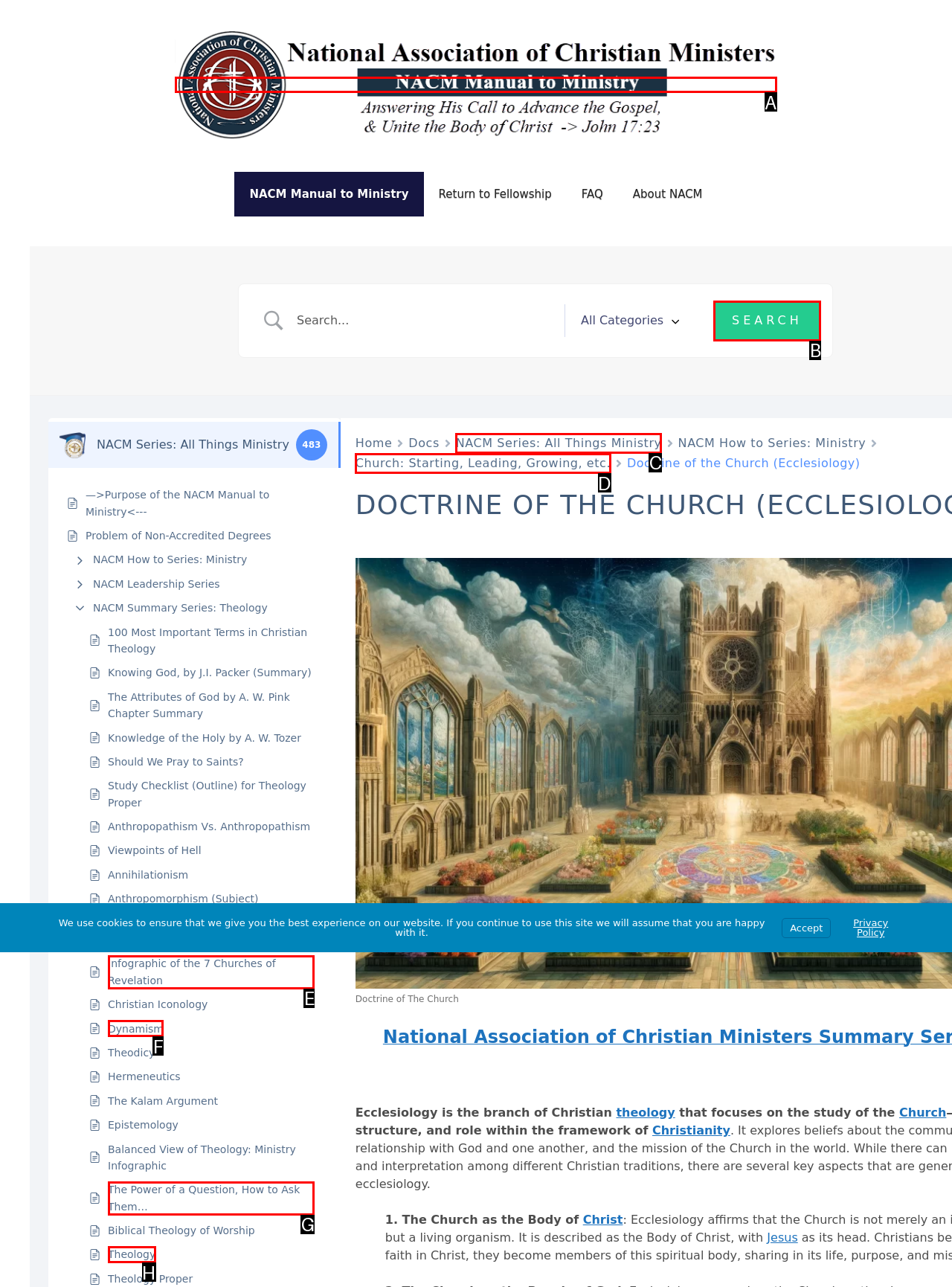Which option should be clicked to execute the following task: Click on the 'NACM Manual to Ministry' link? Respond with the letter of the selected option.

A